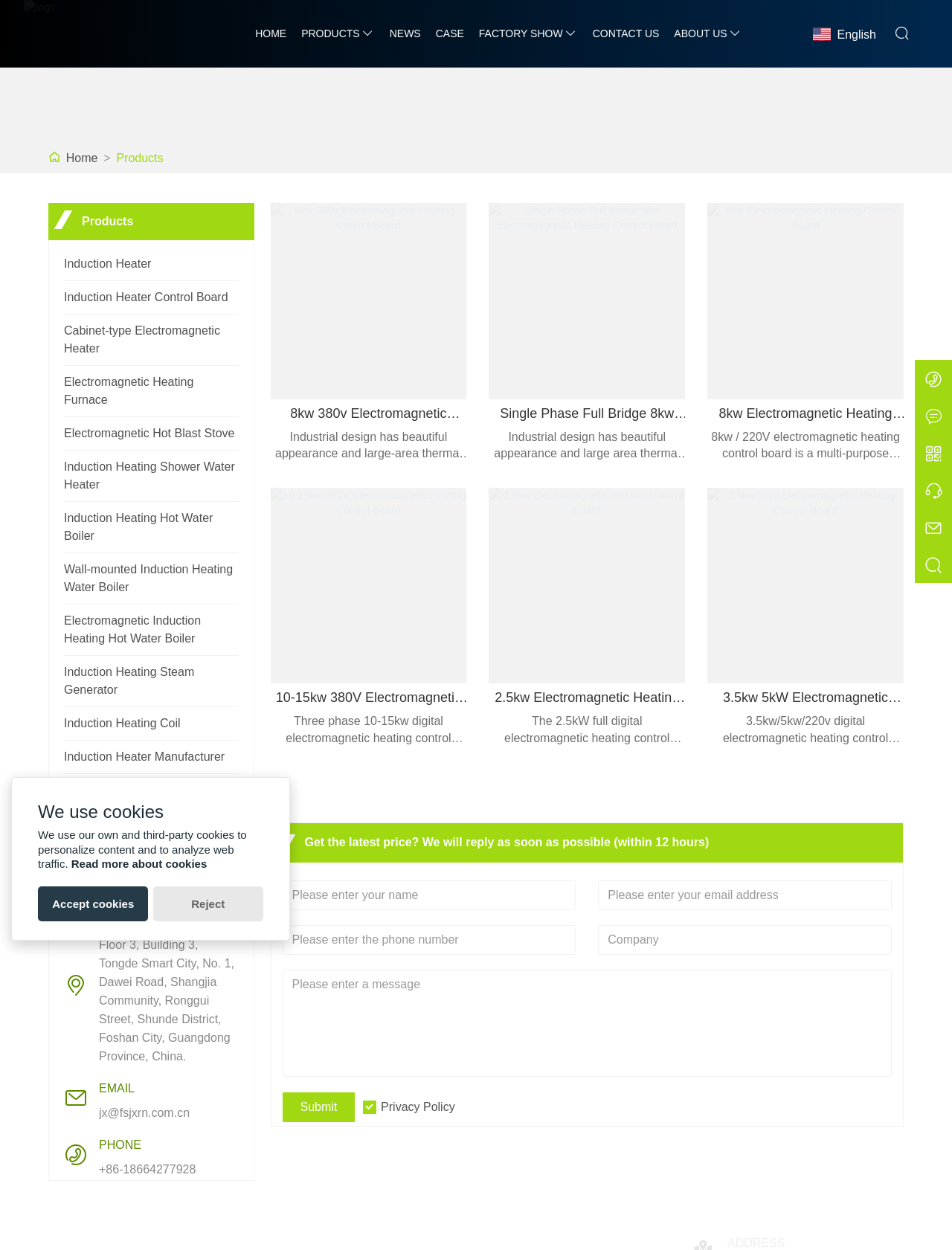Provide a brief response to the question below using a single word or phrase: 
What is the address of the company?

Floor 3, Building 3, Tongde Smart City, No. 1, Dawei Road, Shangjia Community, Ronggui Street, Shunde District, Foshan City, Guangdong Province, China.